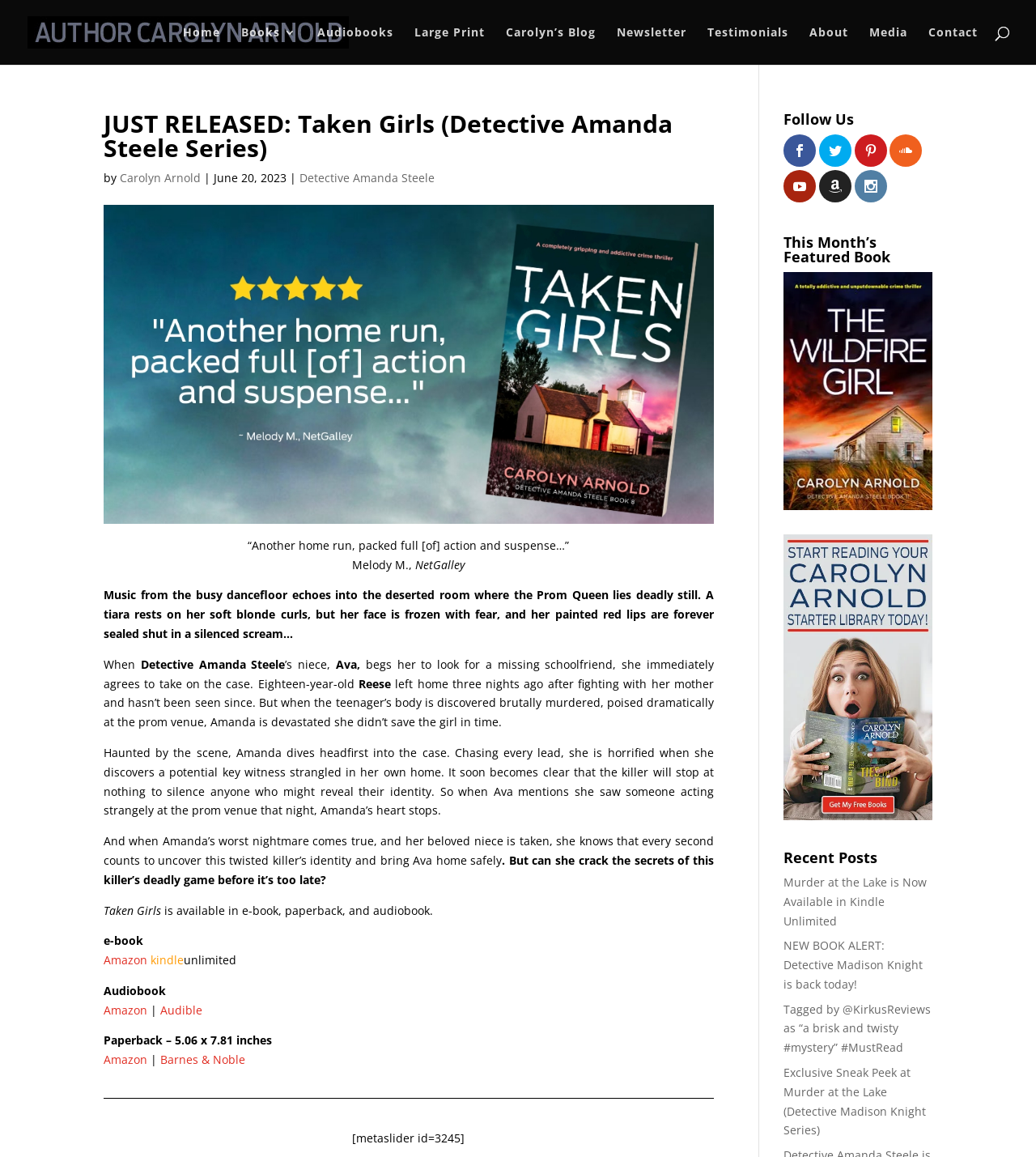Kindly determine the bounding box coordinates of the area that needs to be clicked to fulfill this instruction: "Check out Renae Richardson's page".

None